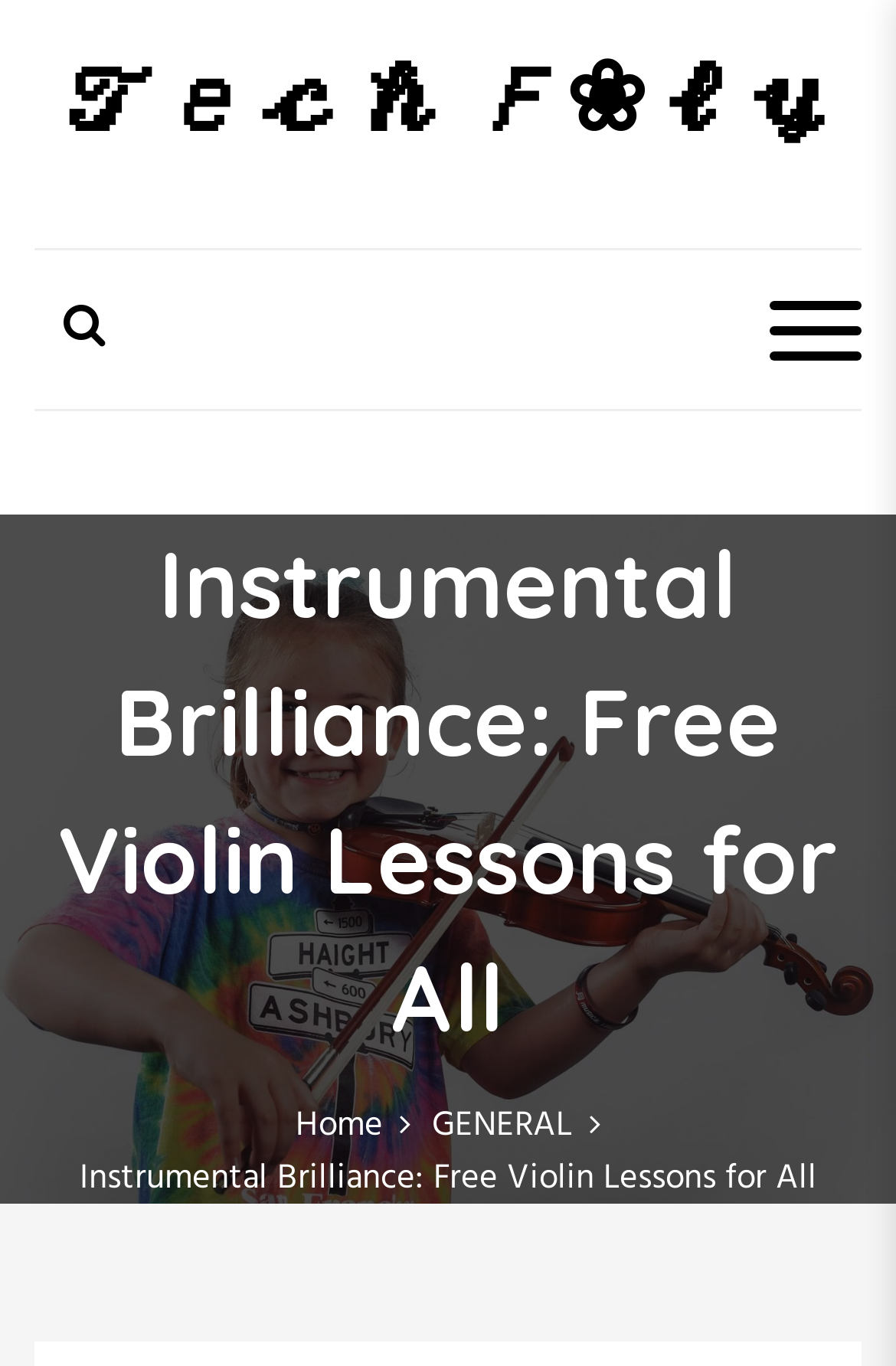What is the main title displayed on this webpage?

Instrumental Brilliance: Free Violin Lessons for All